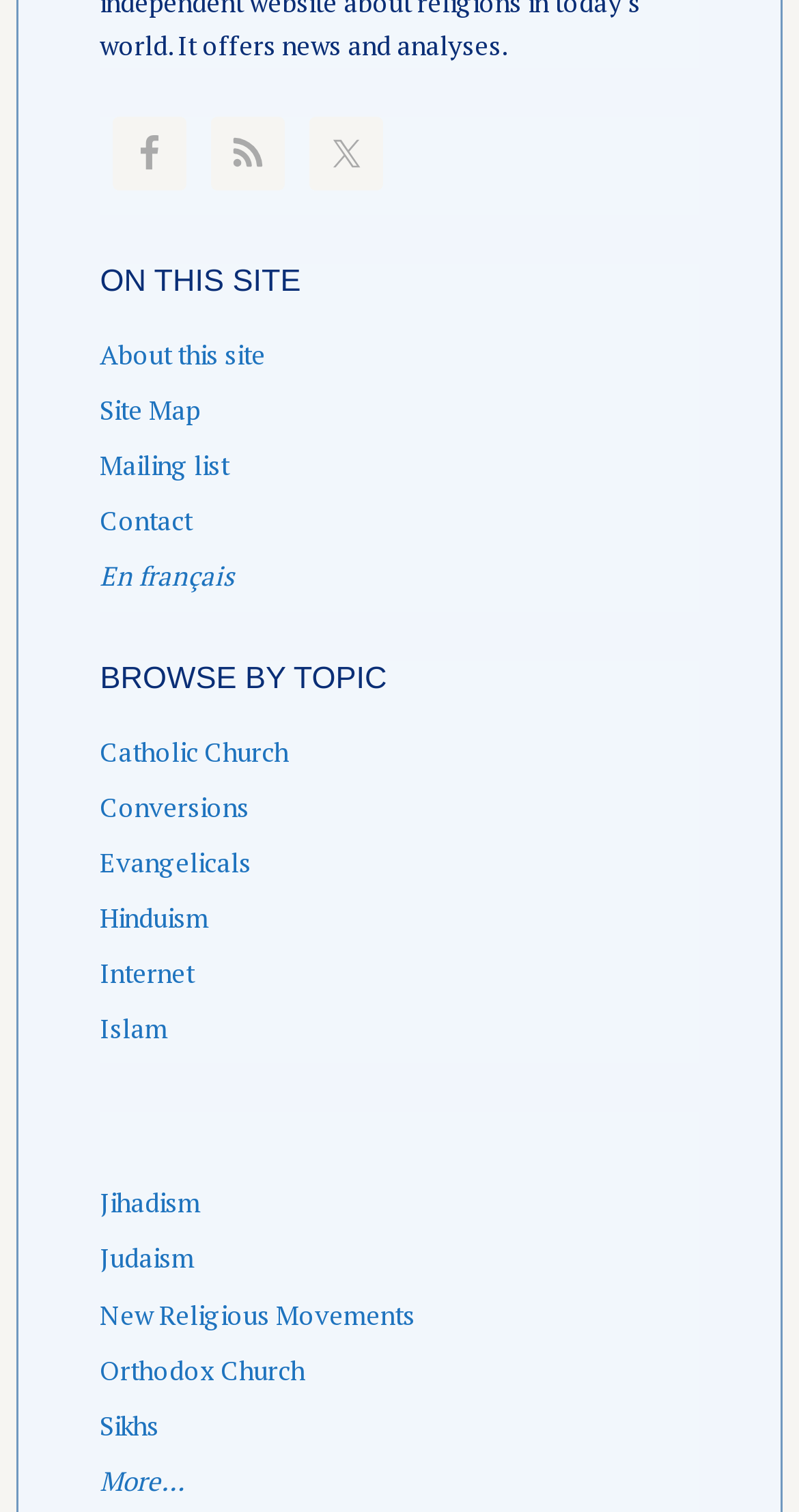Given the description: "Orthodox Church", determine the bounding box coordinates of the UI element. The coordinates should be formatted as four float numbers between 0 and 1, [left, top, right, bottom].

[0.125, 0.894, 0.382, 0.918]